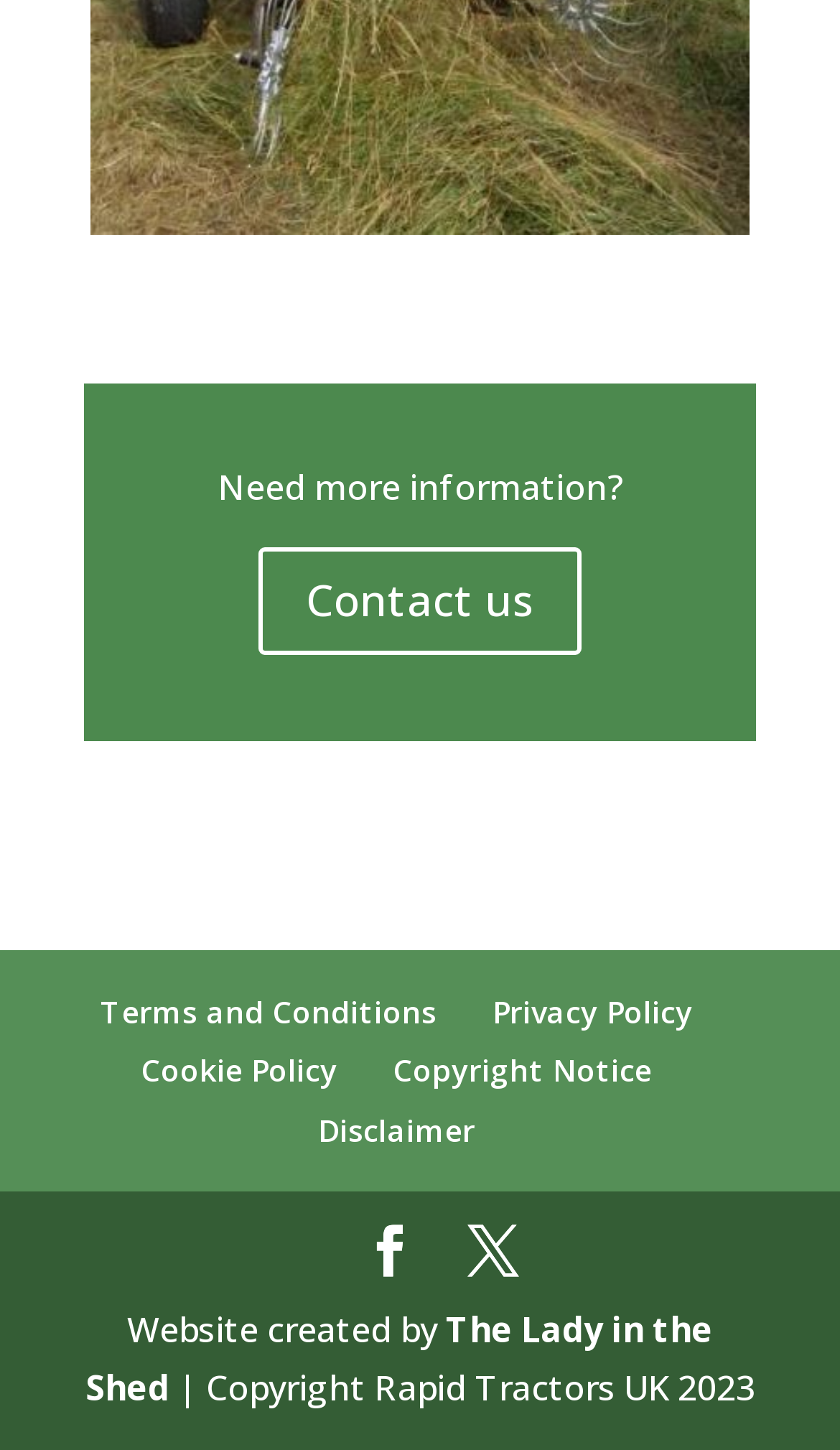What is the name of the company that created the website?
Look at the image and respond with a one-word or short phrase answer.

The Lady in the Shed